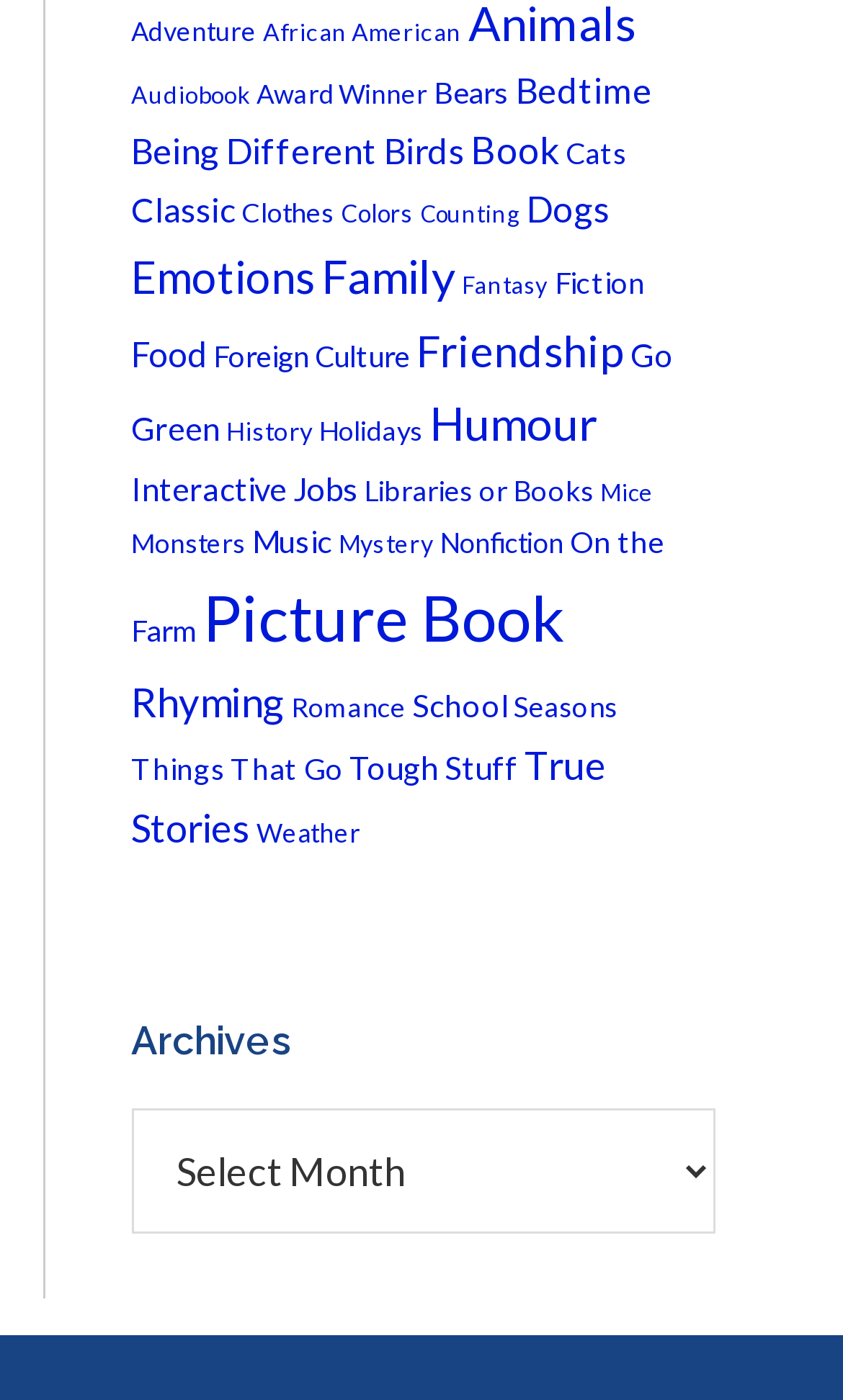Determine the bounding box coordinates for the HTML element mentioned in the following description: "On the Farm". The coordinates should be a list of four floats ranging from 0 to 1, represented as [left, top, right, bottom].

[0.155, 0.373, 0.786, 0.464]